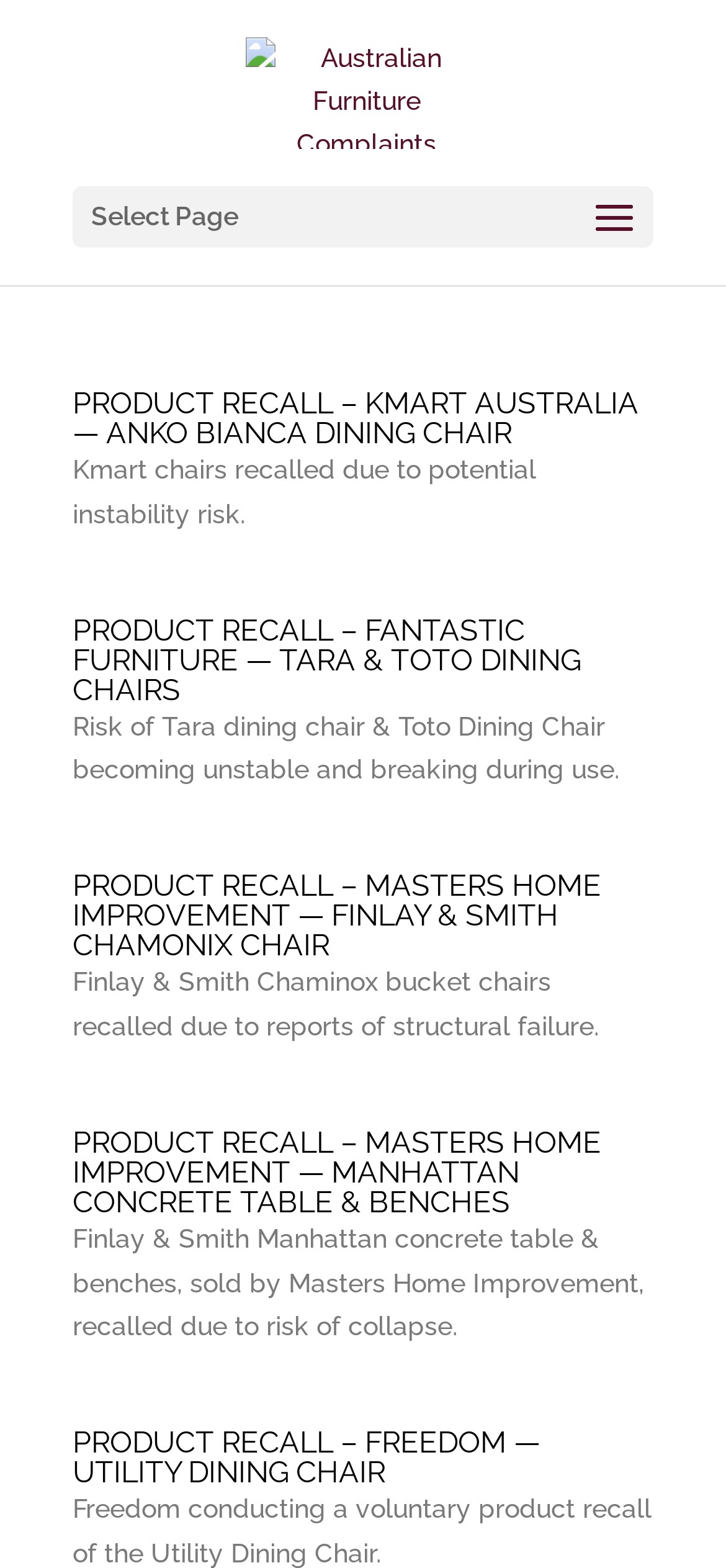Respond with a single word or phrase:
What is the problem with the Finlay & Smith Chaminox bucket chairs?

Structural failure